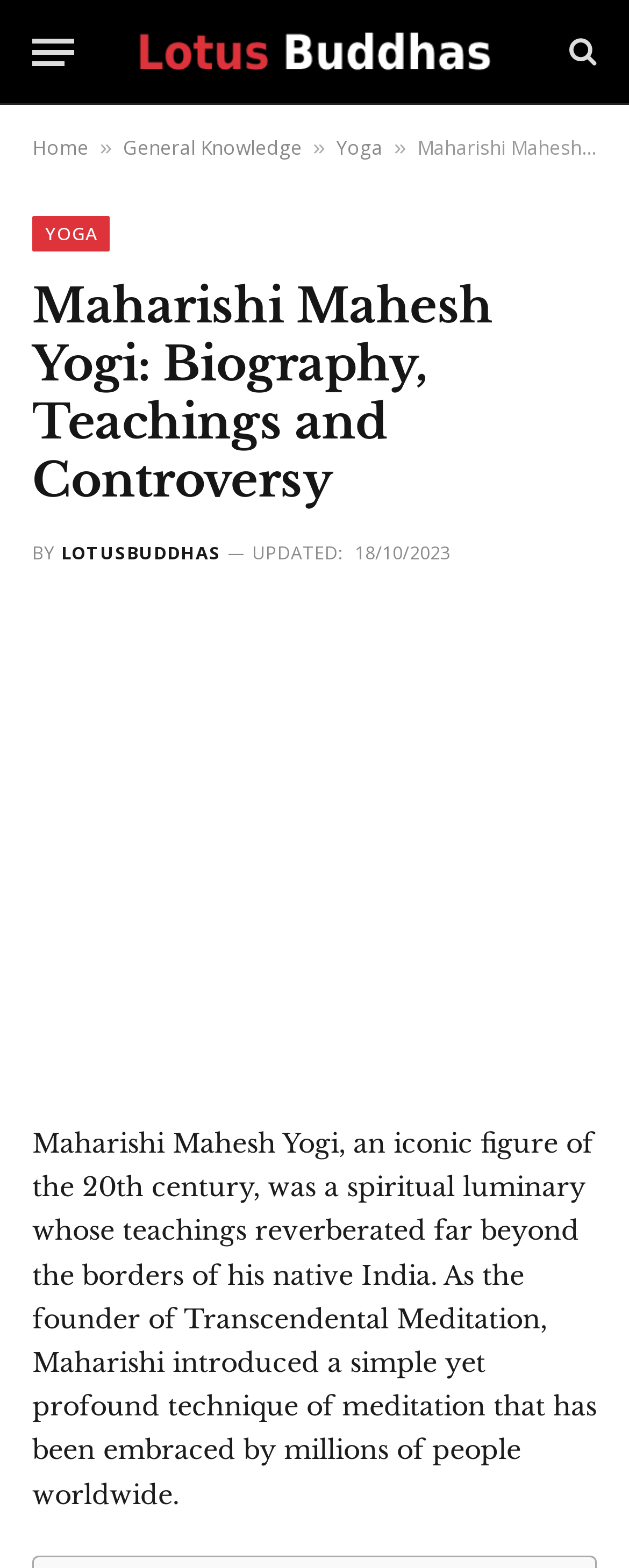Please determine the bounding box coordinates of the element to click on in order to accomplish the following task: "Read about Maharishi Mahesh Yogi's biography". Ensure the coordinates are four float numbers ranging from 0 to 1, i.e., [left, top, right, bottom].

[0.051, 0.178, 0.949, 0.326]